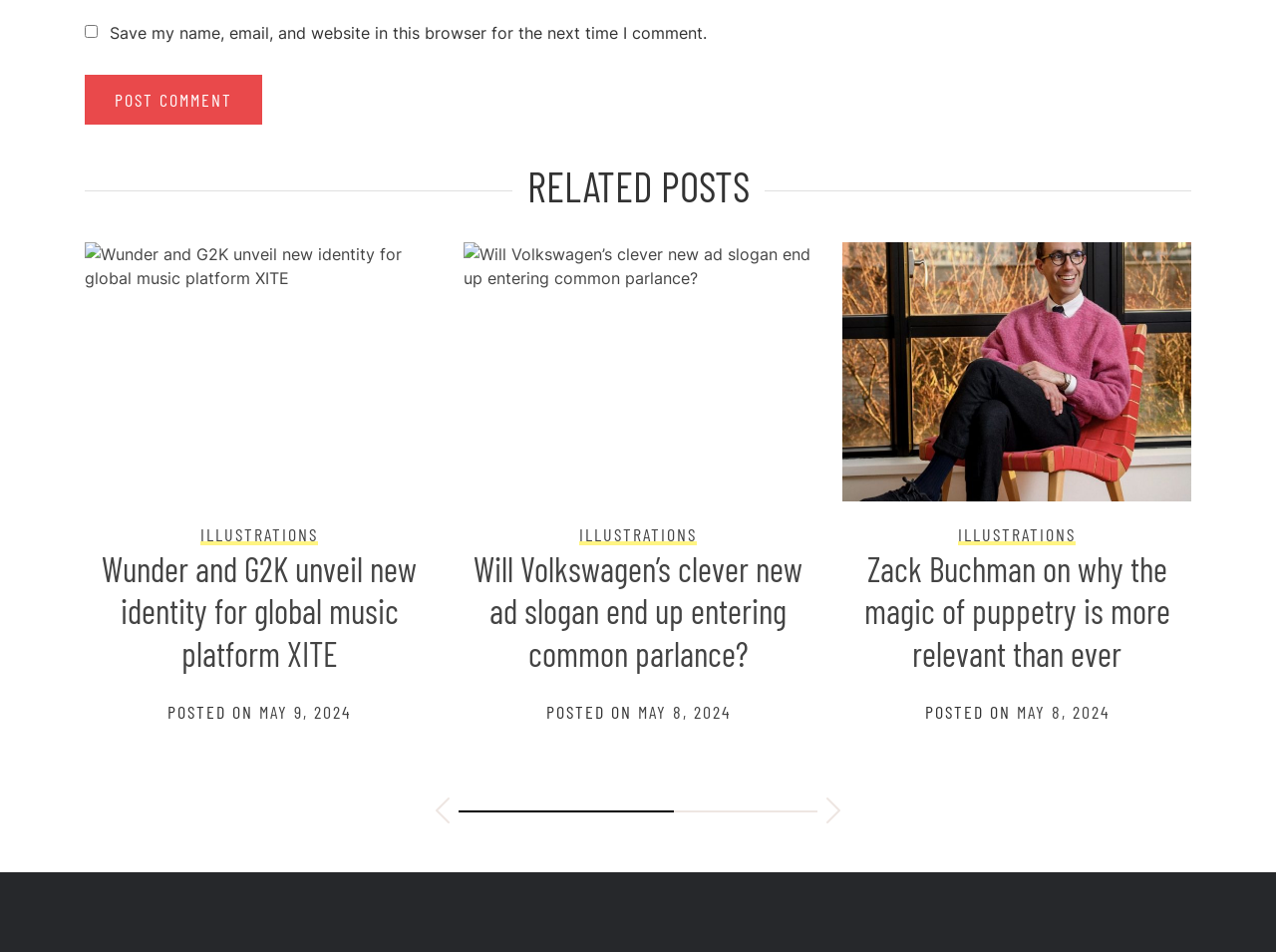When was the third related post published?
Craft a detailed and extensive response to the question.

The third related post has a posted date of 'MAY 8, 2024', which is indicated by the link and time elements within the post.